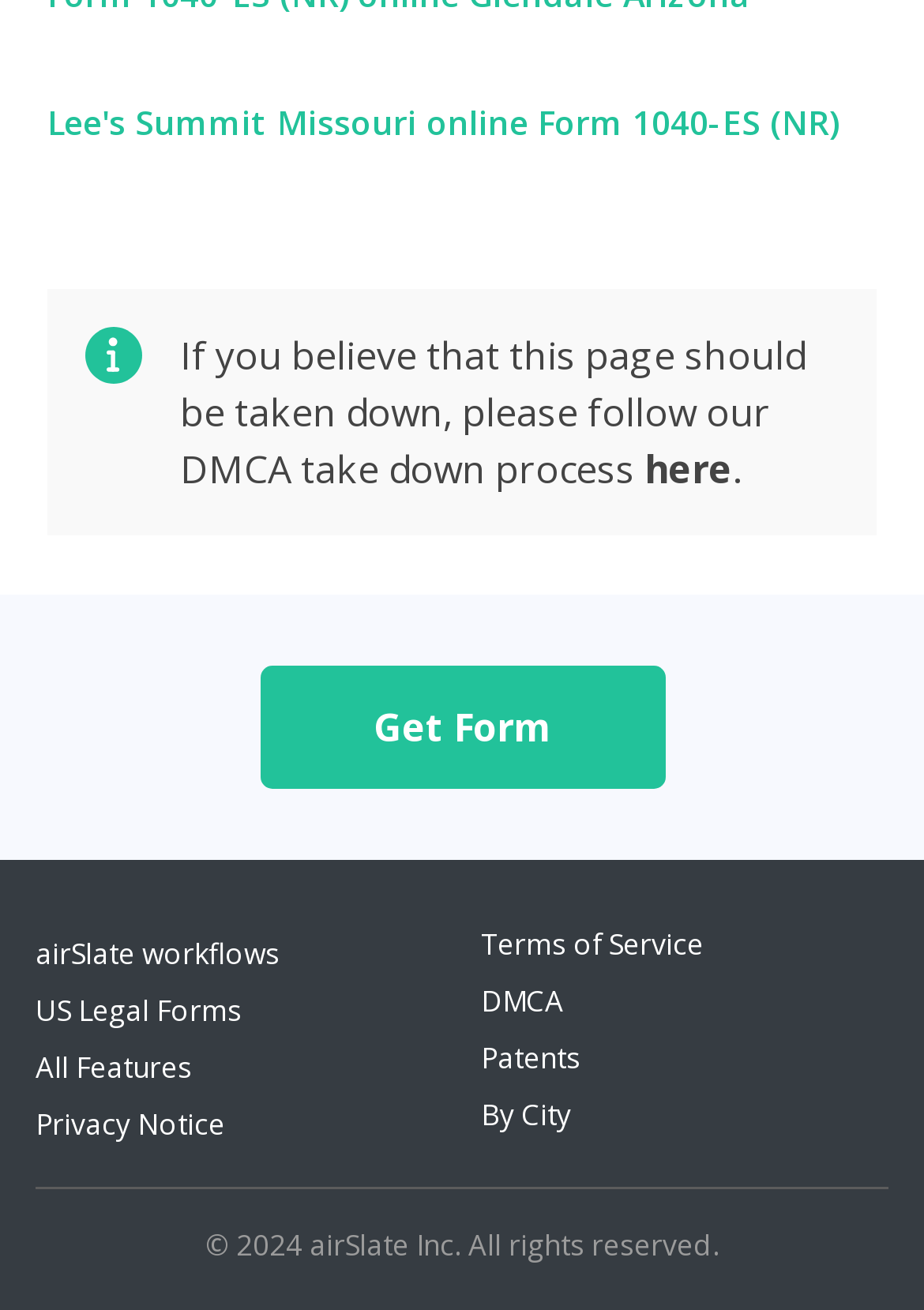Provide the bounding box coordinates of the HTML element described by the text: "Patents".

[0.521, 0.793, 0.628, 0.824]